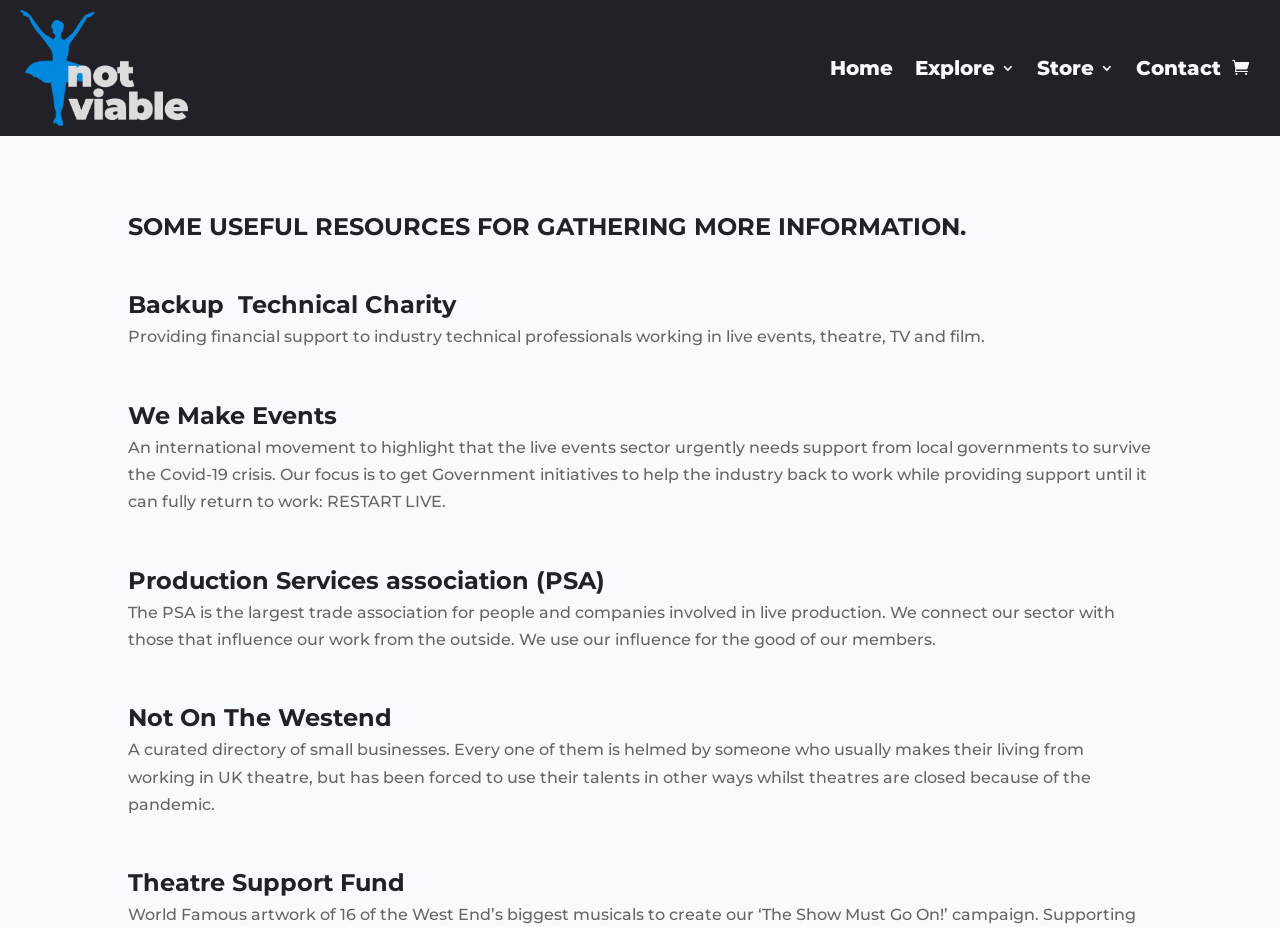Given the description of a UI element: "Home", identify the bounding box coordinates of the matching element in the webpage screenshot.

[0.648, 0.011, 0.698, 0.136]